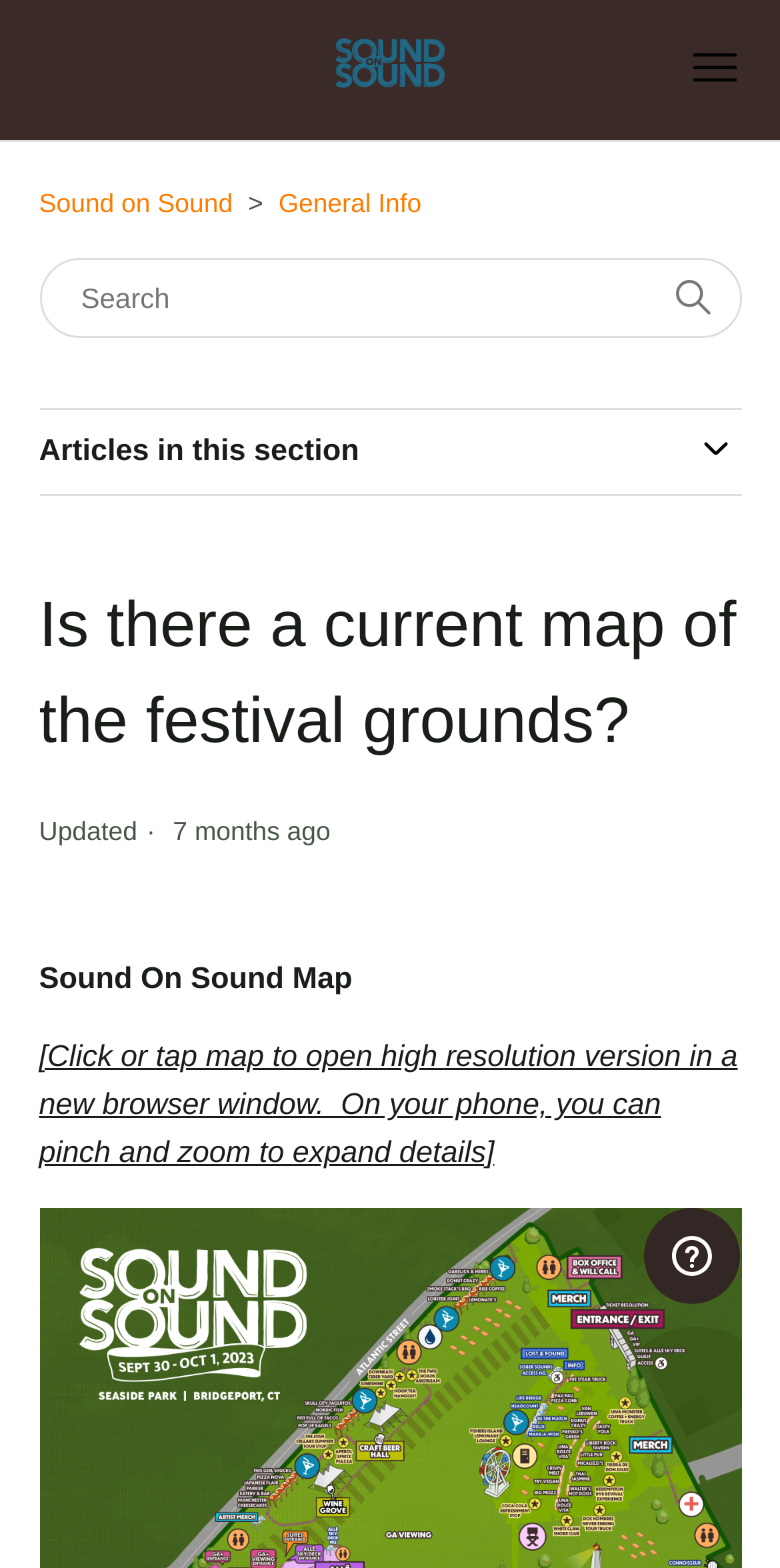How can I search for something on this webpage?
Give a single word or phrase answer based on the content of the image.

Use the search box